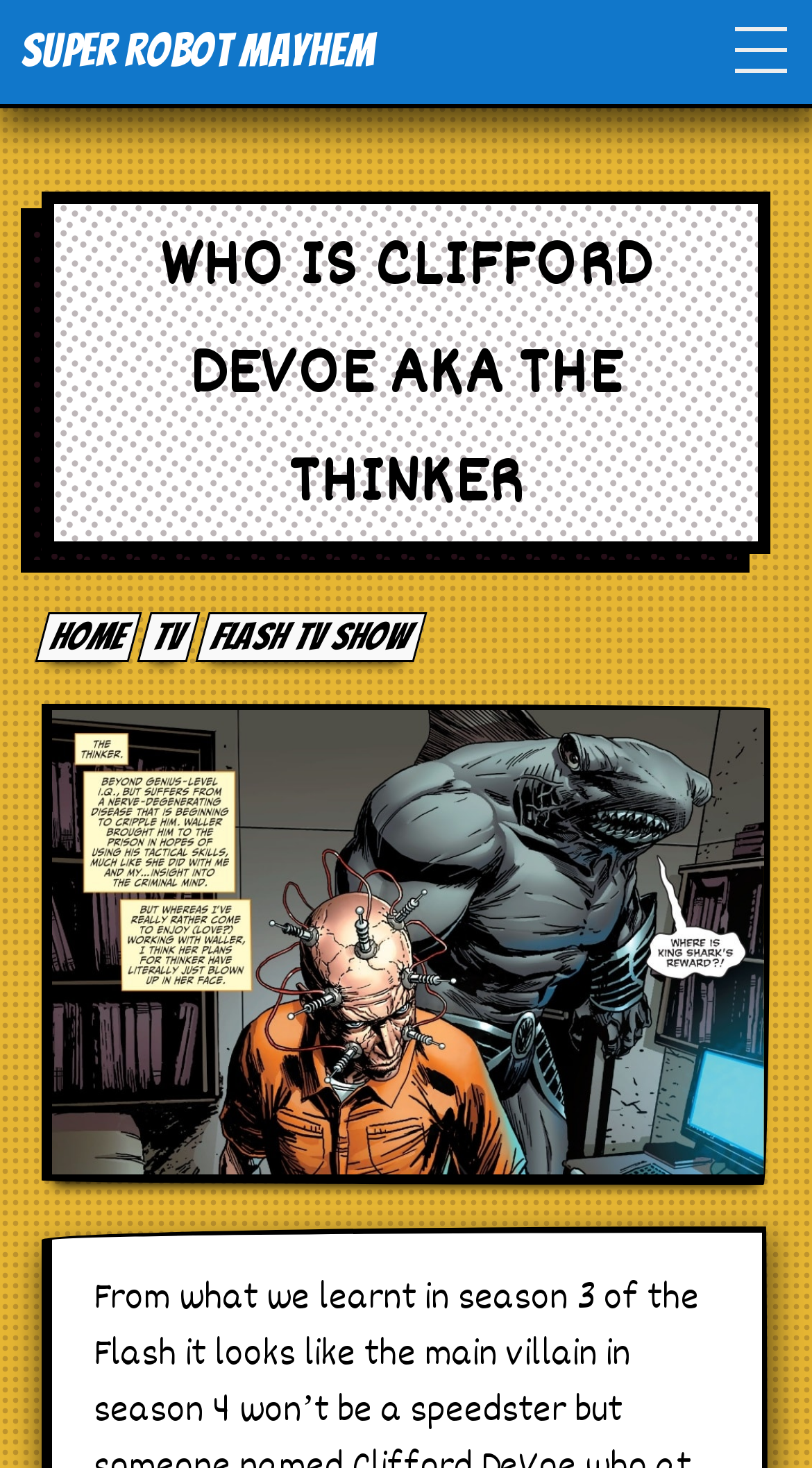Extract the bounding box coordinates for the UI element described as: "name="m7"".

None